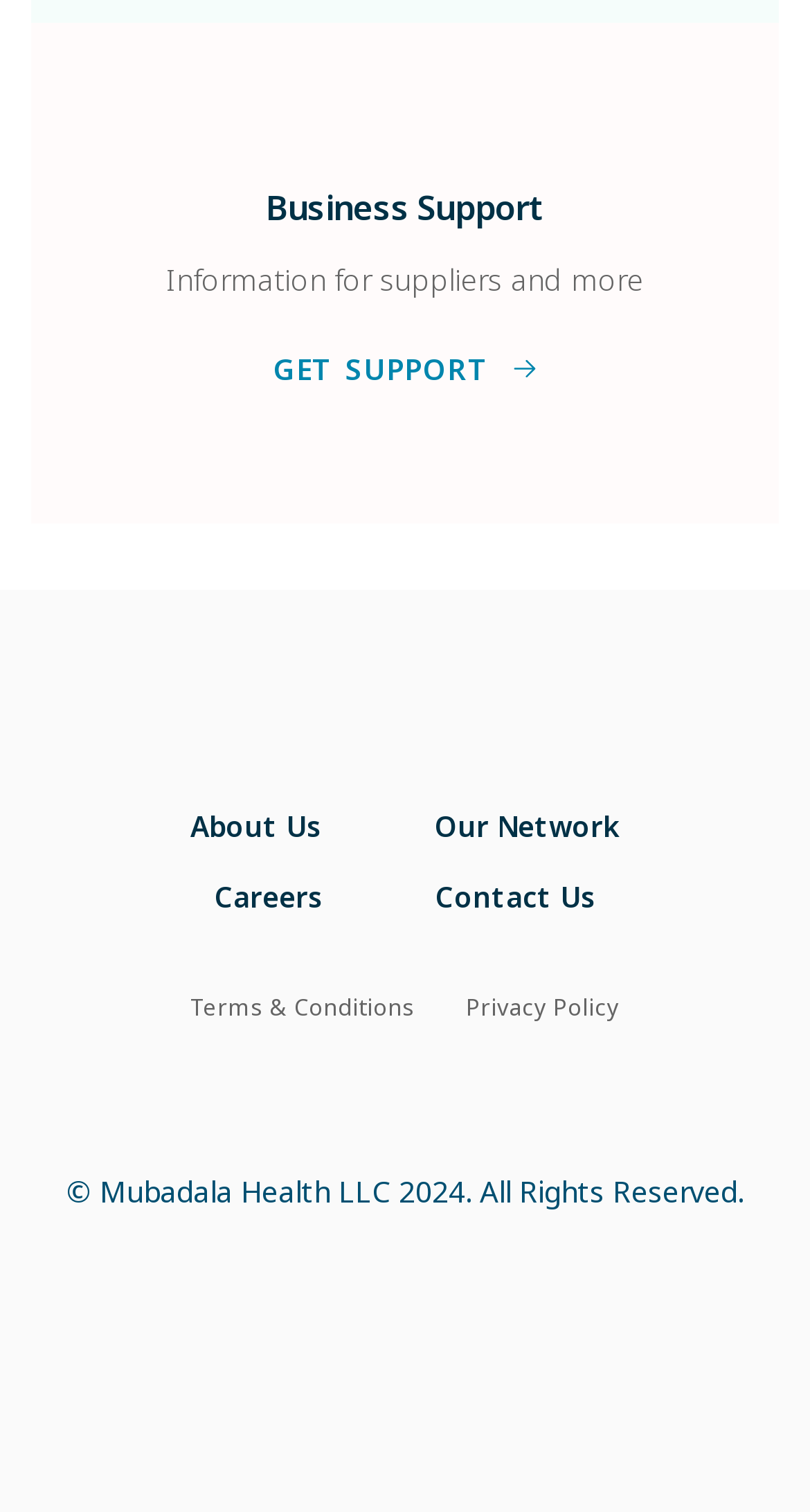Given the element description parent_node: About Us, specify the bounding box coordinates of the corresponding UI element in the format (top-left x, top-left y, bottom-right x, bottom-right y). All values must be between 0 and 1.

[0.417, 0.469, 0.583, 0.481]